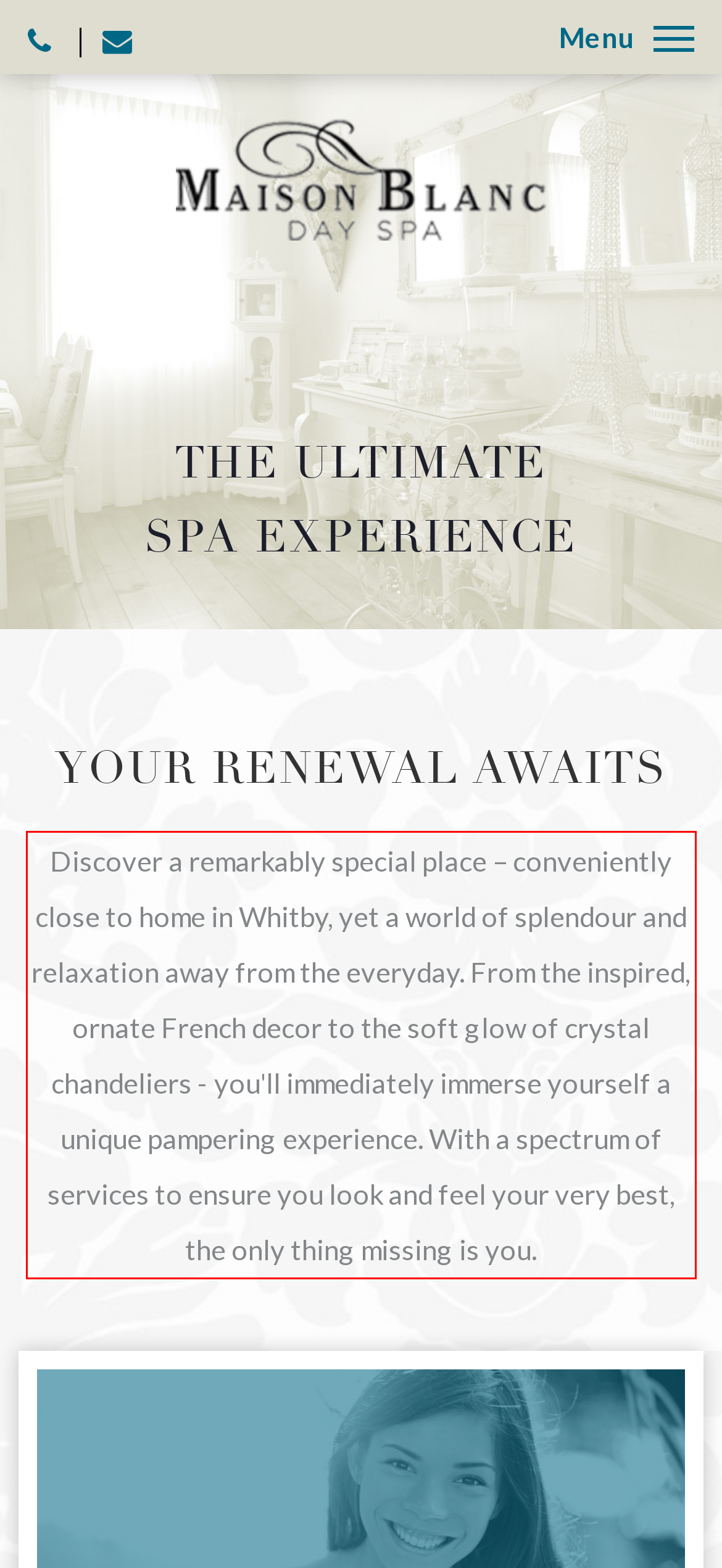Please take the screenshot of the webpage, find the red bounding box, and generate the text content that is within this red bounding box.

Discover a remarkably special place – conveniently close to home in Whitby, yet a world of splendour and relaxation away from the everyday. From the inspired, ornate French decor to the soft glow of crystal chandeliers - you'll immediately immerse yourself a unique pampering experience. With a spectrum of services to ensure you look and feel your very best, the only thing missing is you.